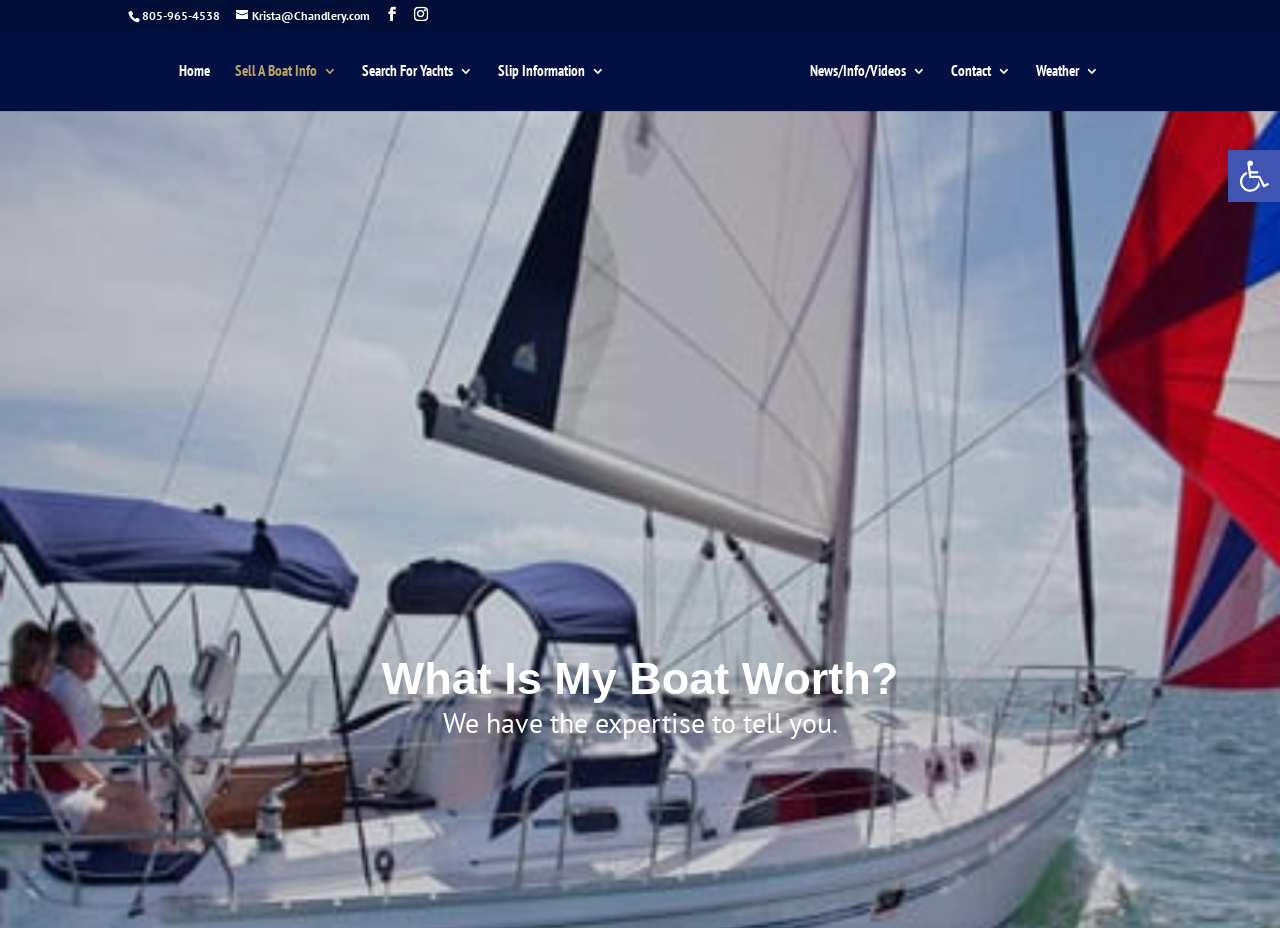Please identify the bounding box coordinates of the region to click in order to complete the task: "Search for yachts". The coordinates must be four float numbers between 0 and 1, specified as [left, top, right, bottom].

[0.283, 0.069, 0.37, 0.12]